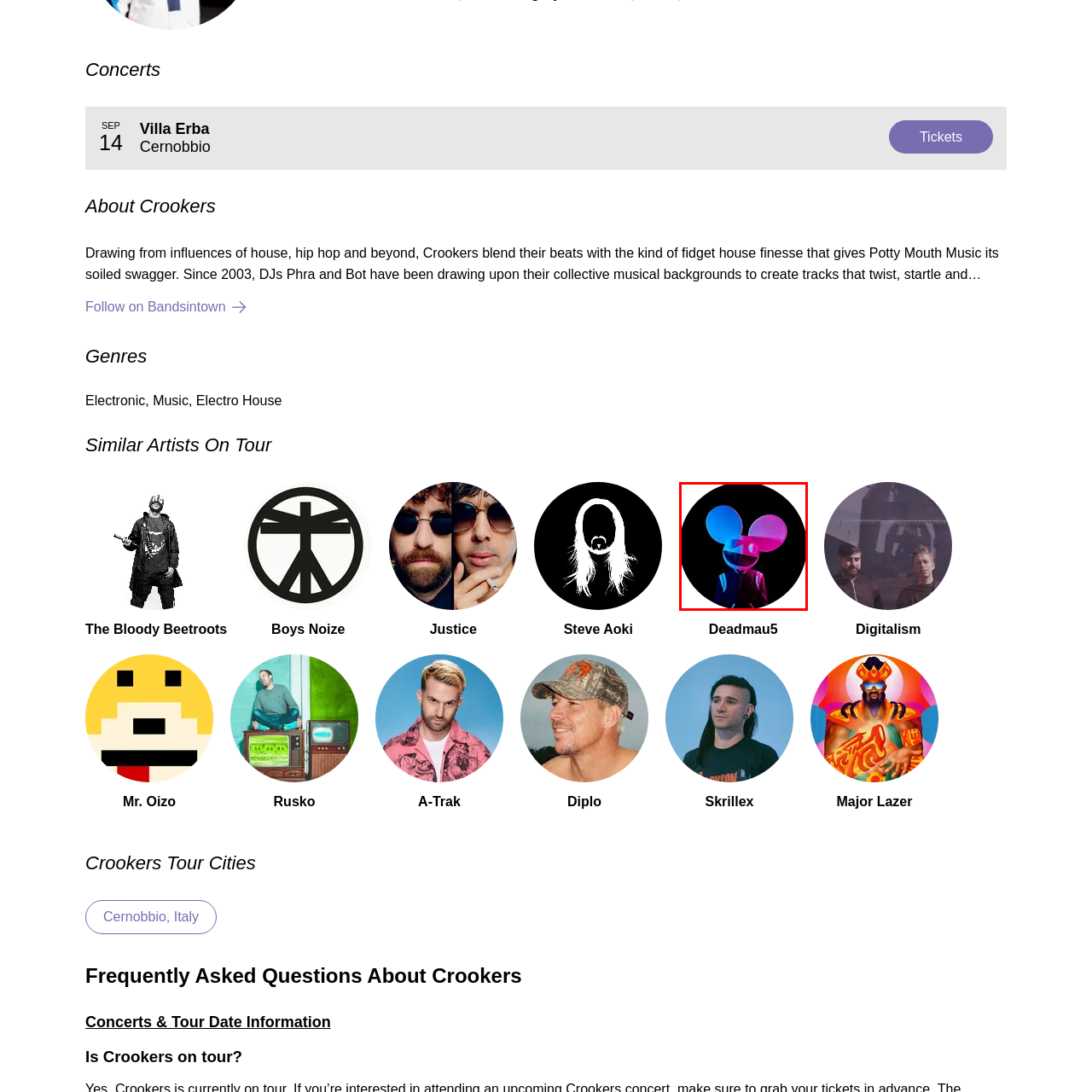Inspect the image contained by the red bounding box and answer the question with a single word or phrase:
What colors are used to illuminate the character?

Blue and pink